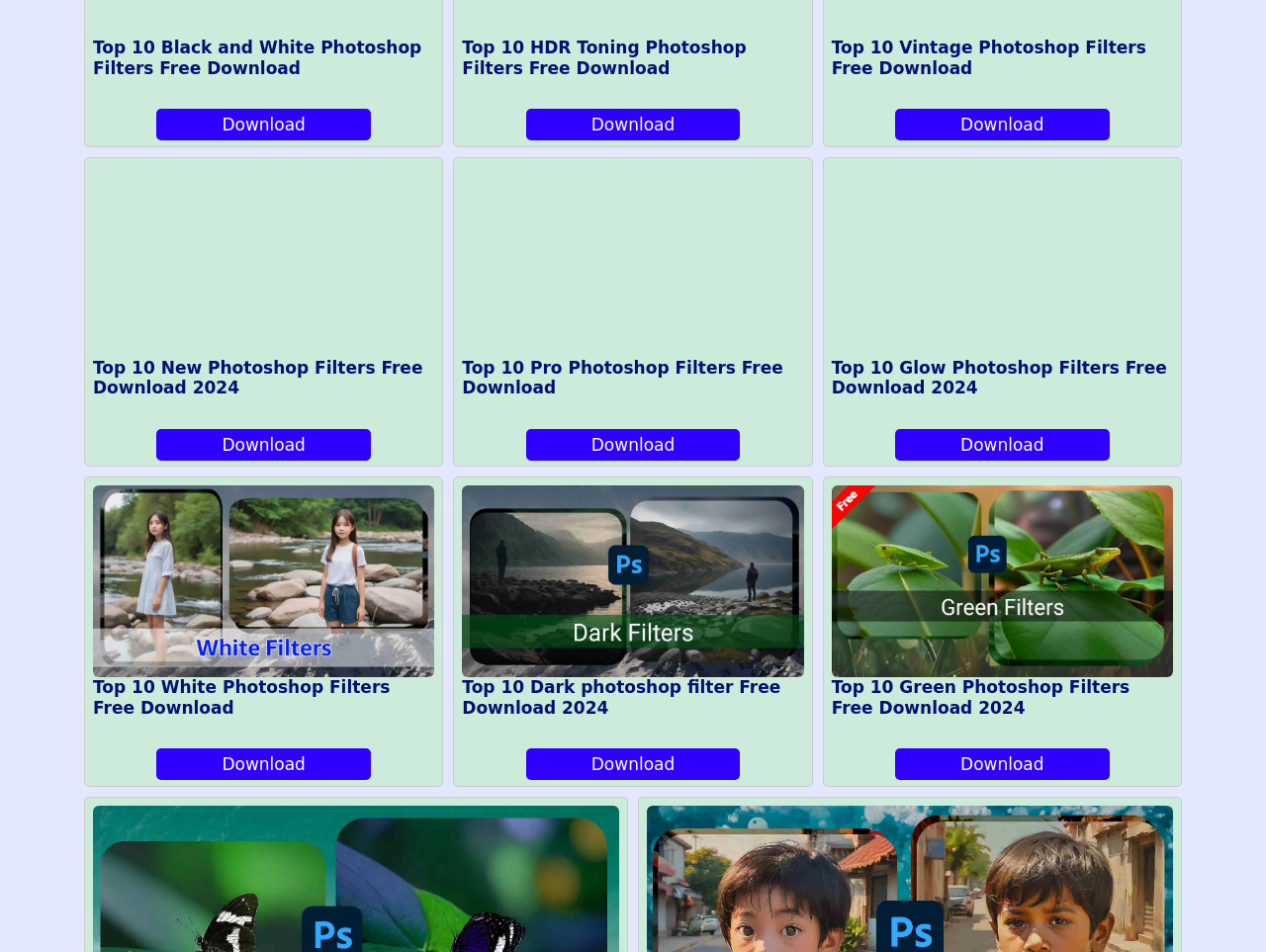How many sections are there on this webpage?
Provide a comprehensive and detailed answer to the question.

There are six sections on this webpage, each with a heading and a download link, and they are separated by a gap in the vertical direction.